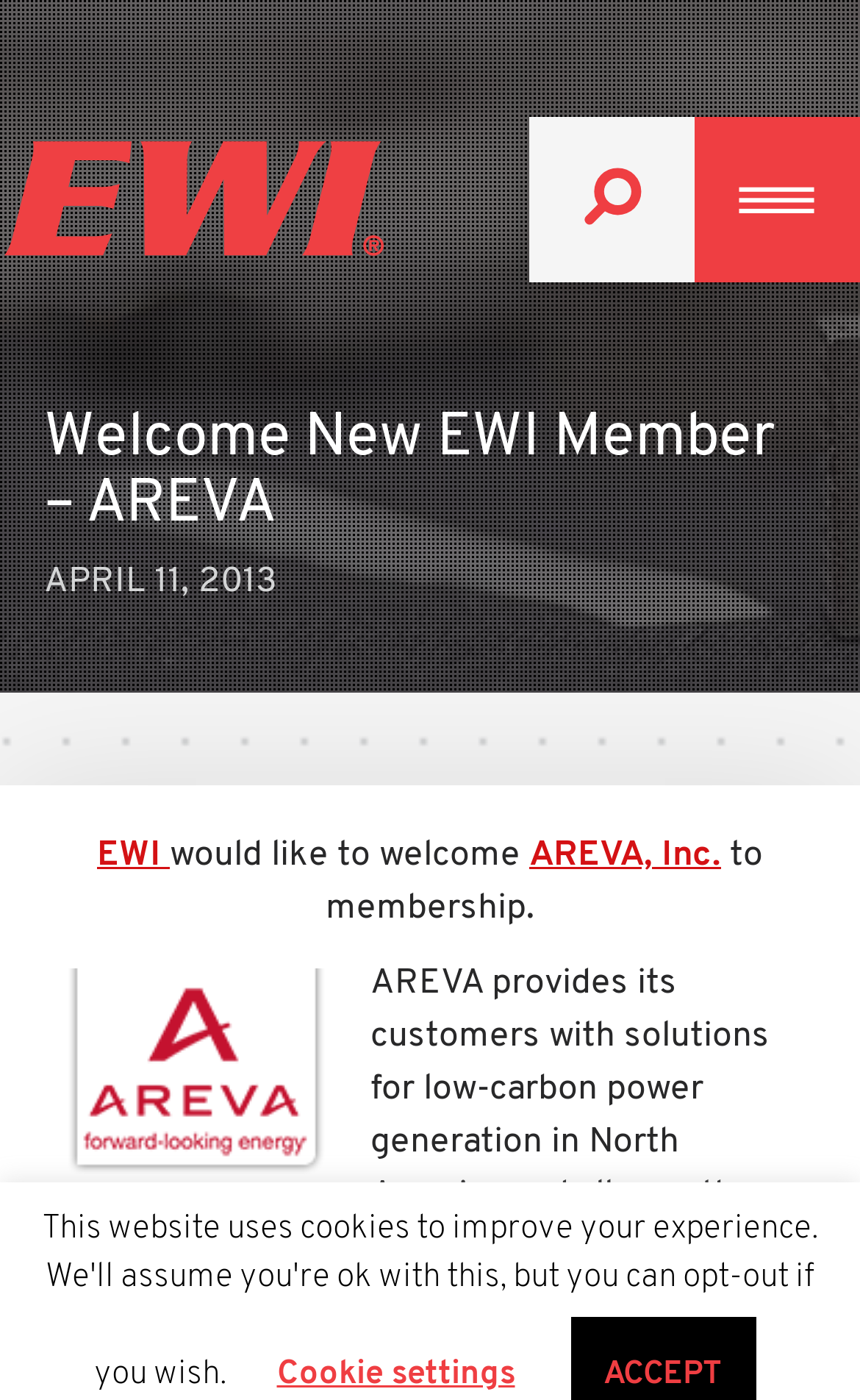What is the company being welcomed to membership?
Based on the screenshot, respond with a single word or phrase.

AREVA, Inc.